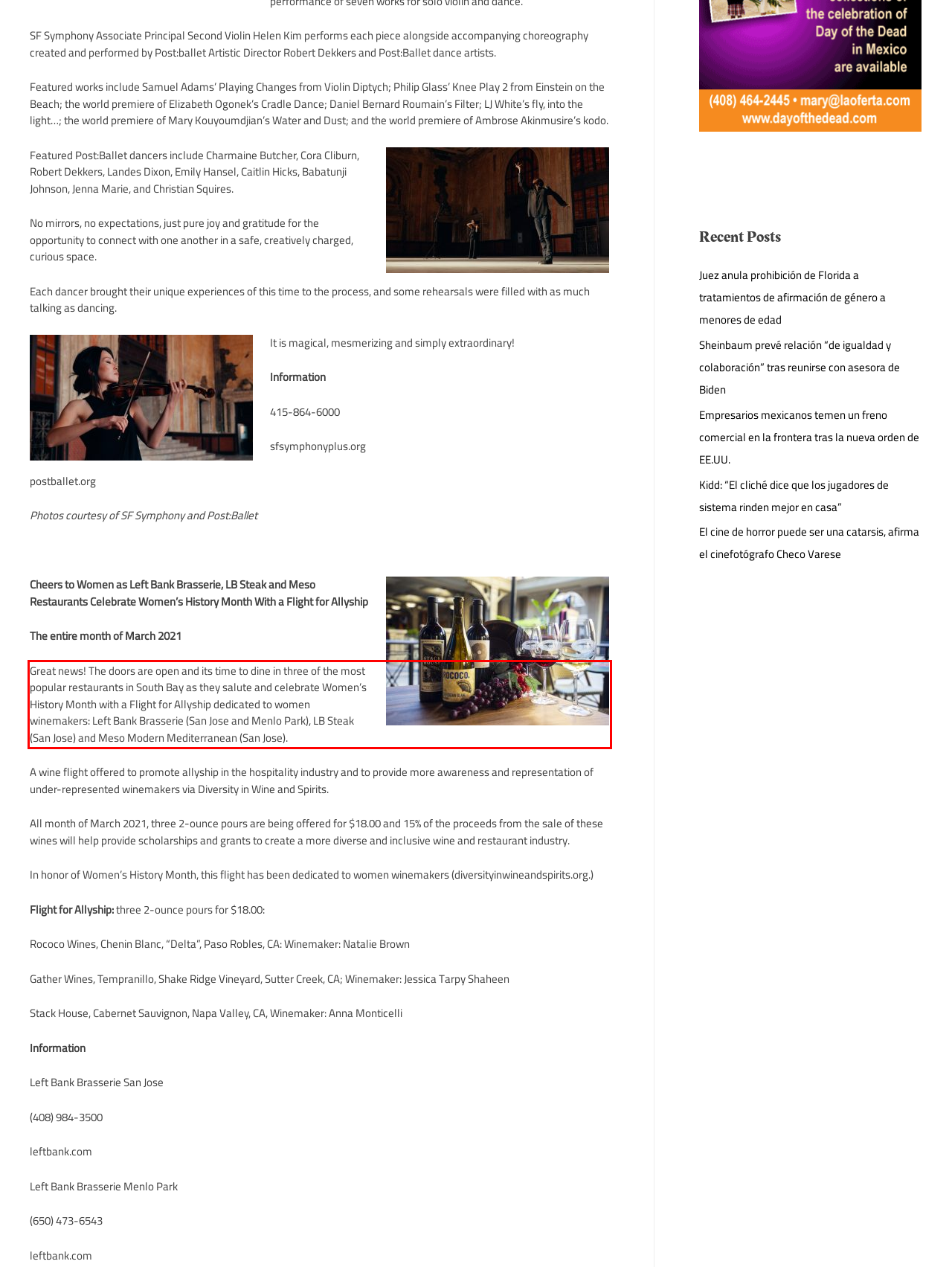Given a webpage screenshot with a red bounding box, perform OCR to read and deliver the text enclosed by the red bounding box.

Great news! The doors are open and its time to dine in three of the most popular restaurants in South Bay as they salute and celebrate Women’s History Month with a Flight for Allyship dedicated to women winemakers: Left Bank Brasserie (San Jose and Menlo Park), LB Steak (San Jose) and Meso Modern Mediterranean (San Jose).